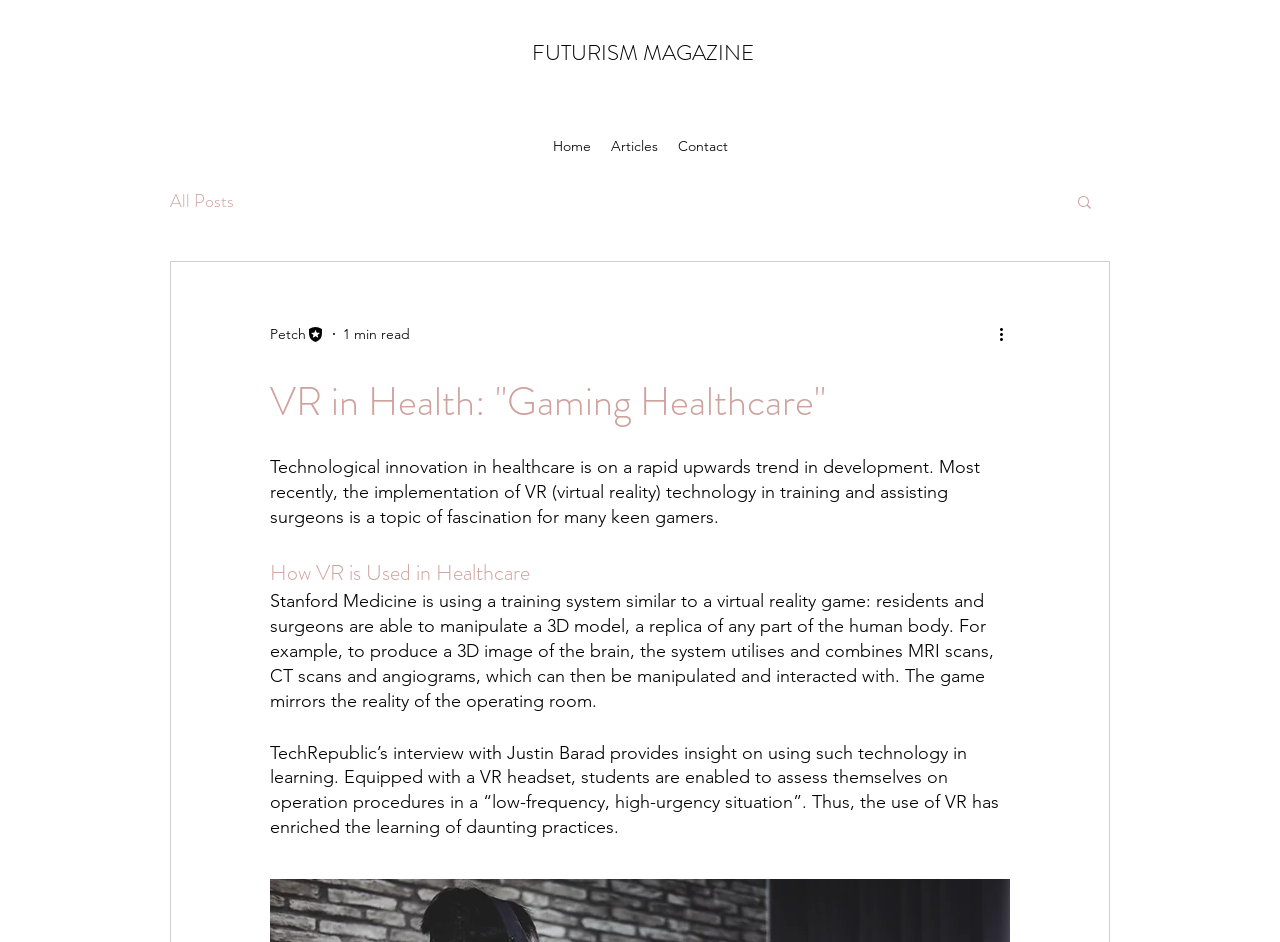Locate the primary heading on the webpage and return its text.

VR in Health: "Gaming Healthcare"